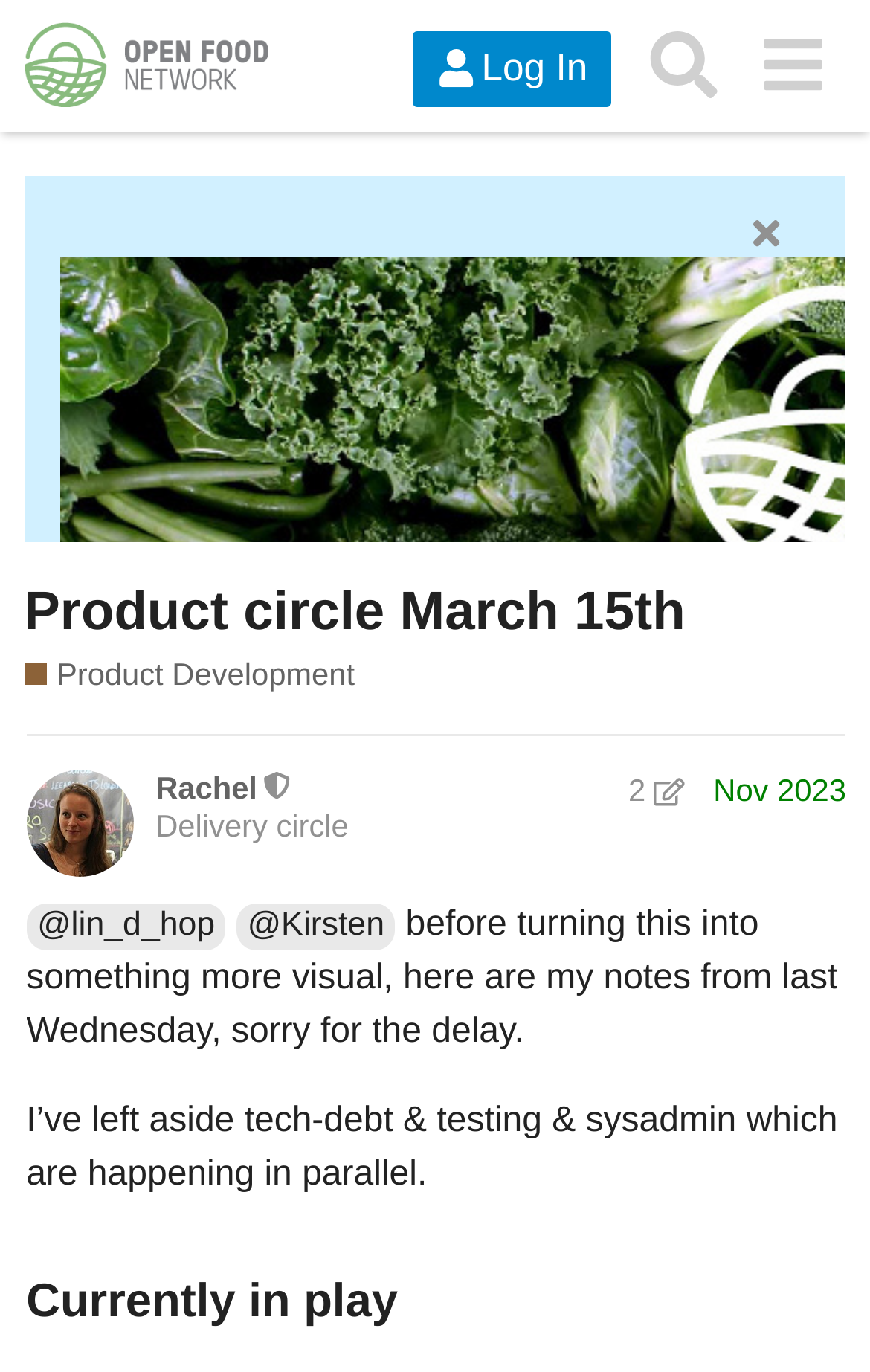Determine the coordinates of the bounding box for the clickable area needed to execute this instruction: "View the 'Product circle March 15th' page".

[0.027, 0.425, 0.788, 0.469]